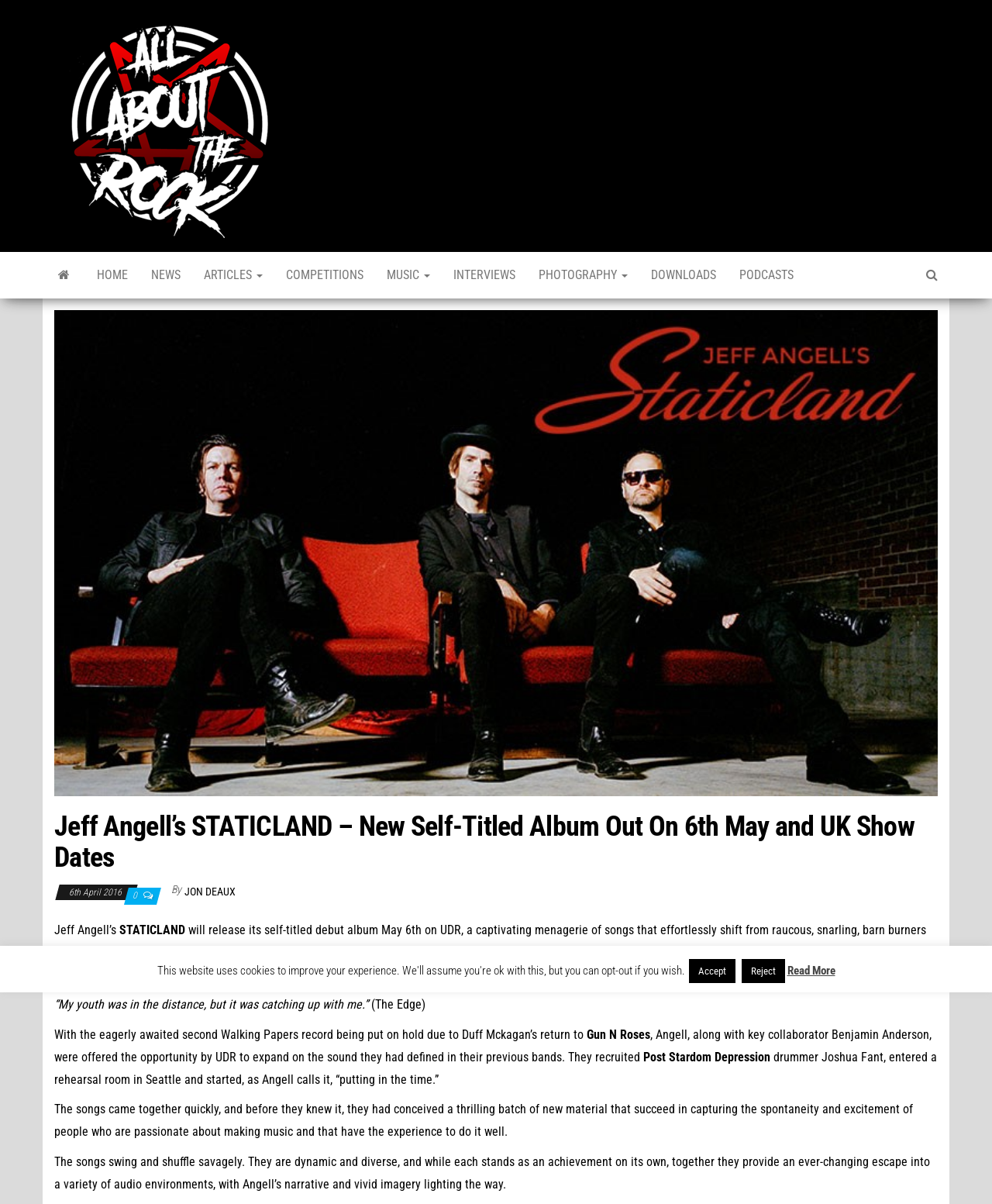Utilize the details in the image to give a detailed response to the question: What is the name of the drummer recruited by Angell?

The answer can be found in the text 'They recruited drummer Joshua Fant, entered a rehearsal room in Seattle and started, as Angell calls it, “putting in the time.”'. Joshua Fant is the drummer recruited by Angell.